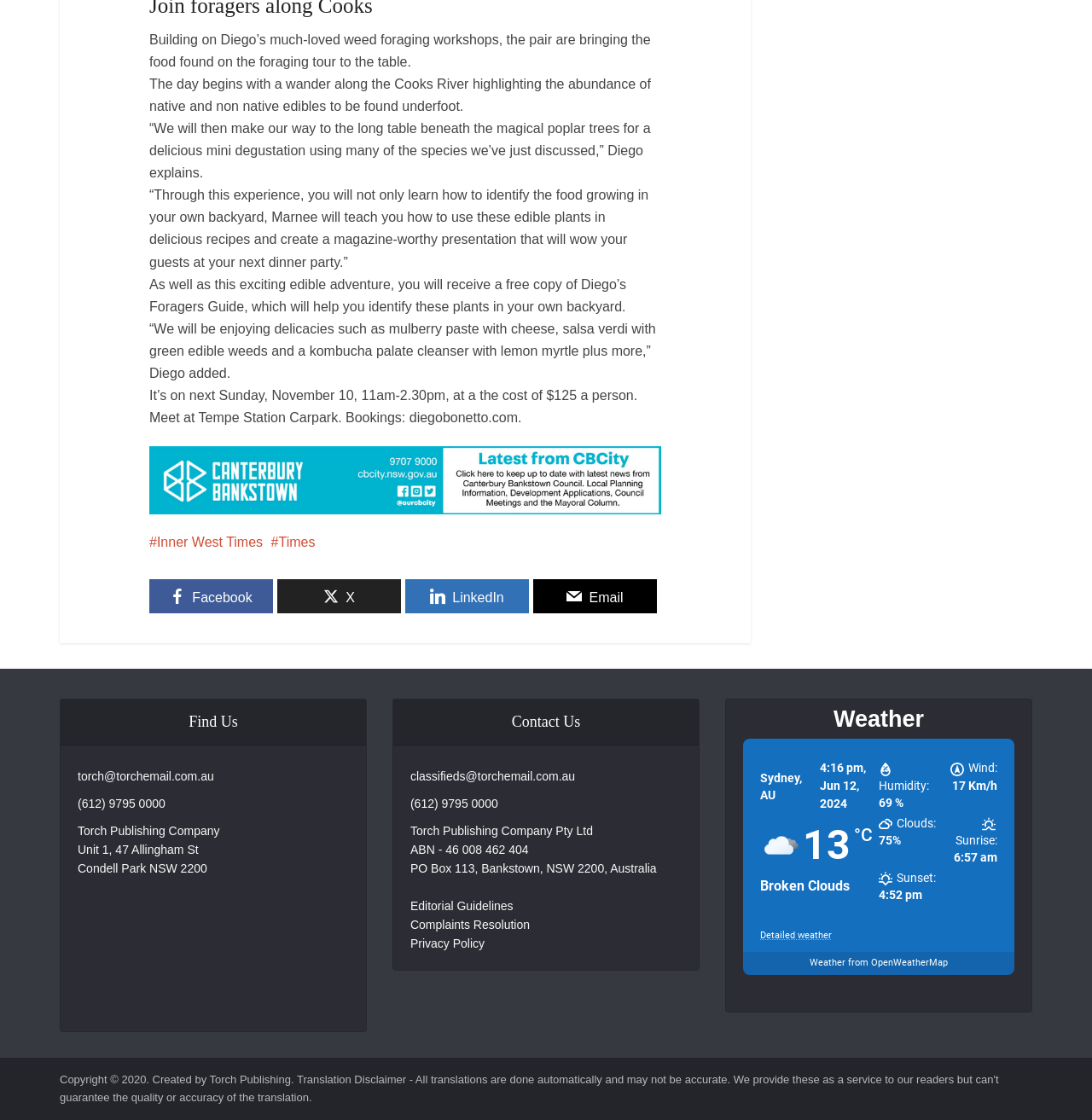Locate the bounding box coordinates of the area you need to click to fulfill this instruction: 'Click on 'Canterbury Bankstown Council''. The coordinates must be in the form of four float numbers ranging from 0 to 1: [left, top, right, bottom].

[0.137, 0.421, 0.605, 0.434]